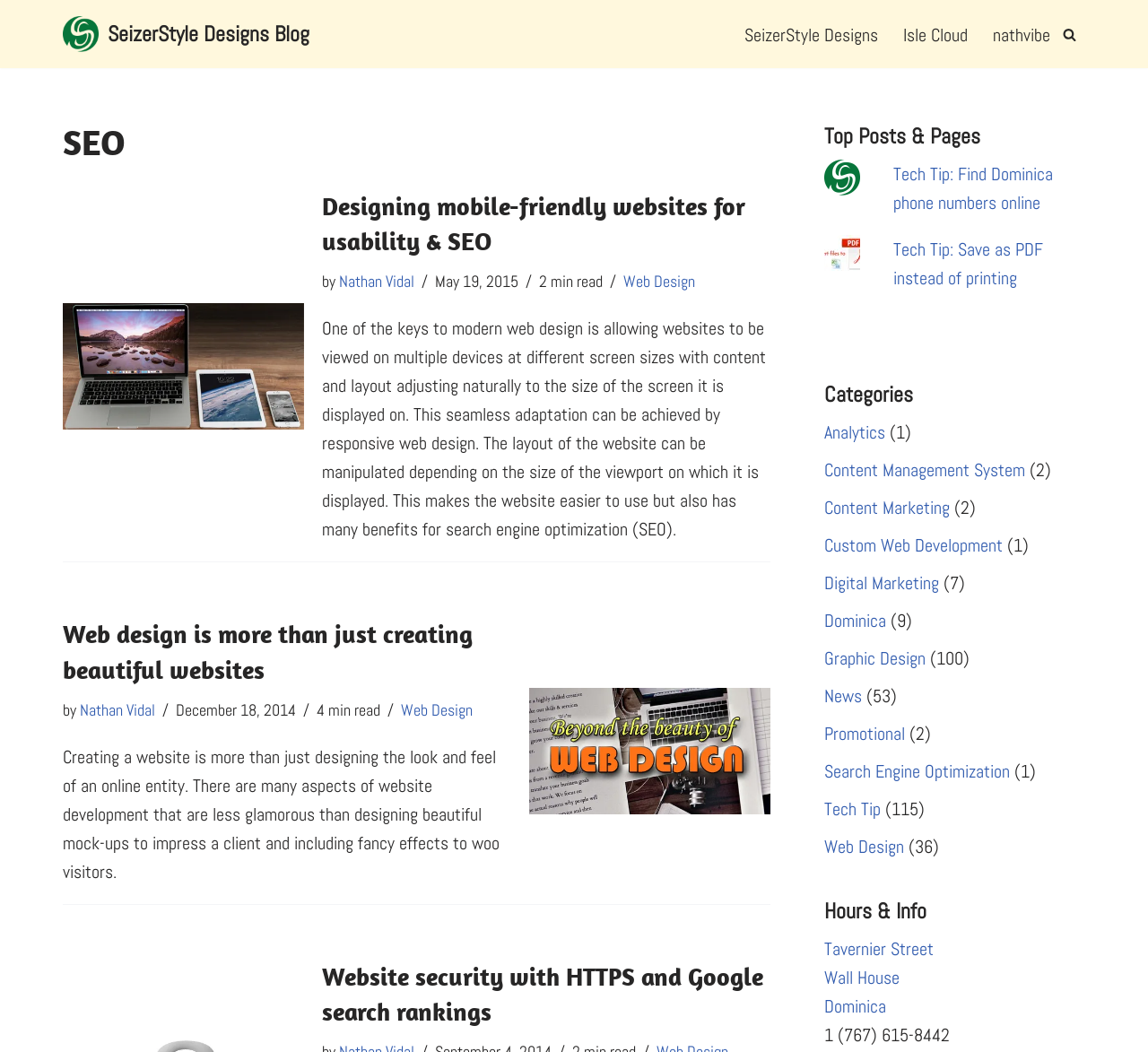Please specify the bounding box coordinates for the clickable region that will help you carry out the instruction: "Visit the primary menu".

[0.645, 0.018, 0.918, 0.046]